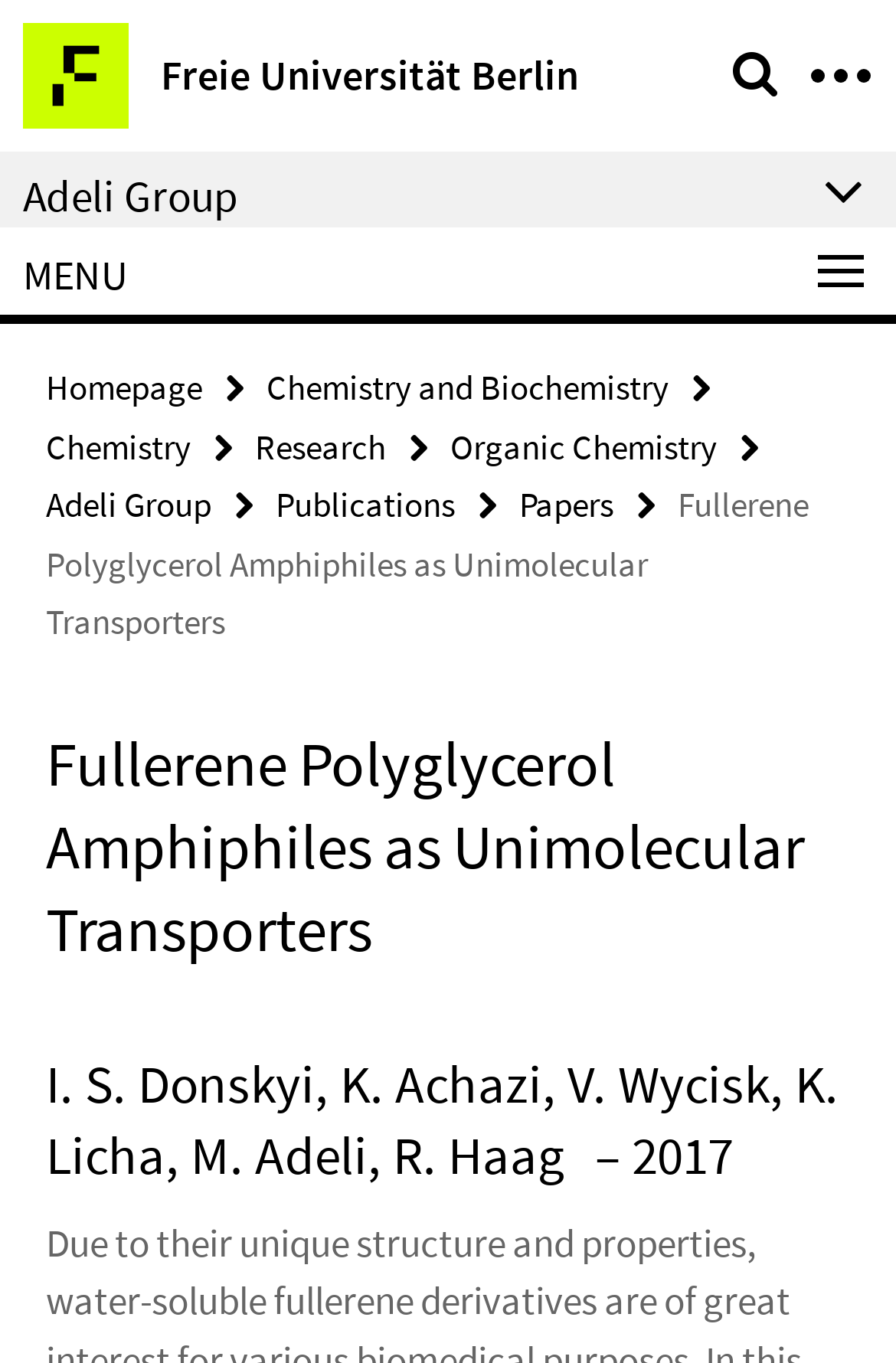Provide the bounding box coordinates of the HTML element described by the text: "Freie Universität Berlin". The coordinates should be in the format [left, top, right, bottom] with values between 0 and 1.

[0.026, 0.017, 0.646, 0.094]